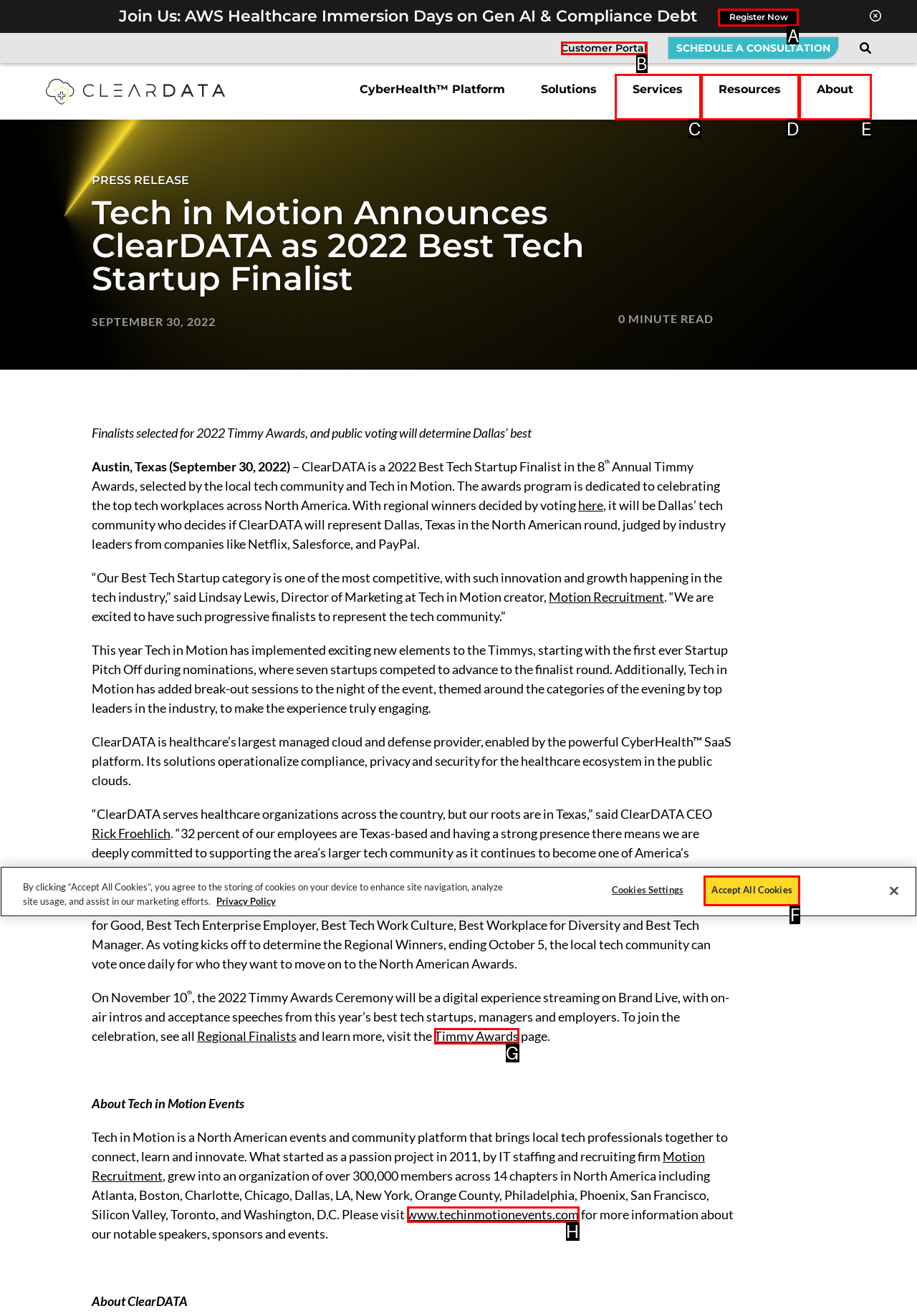Which choice should you pick to execute the task: Register for AWS Healthcare Immersion Days
Respond with the letter associated with the correct option only.

A